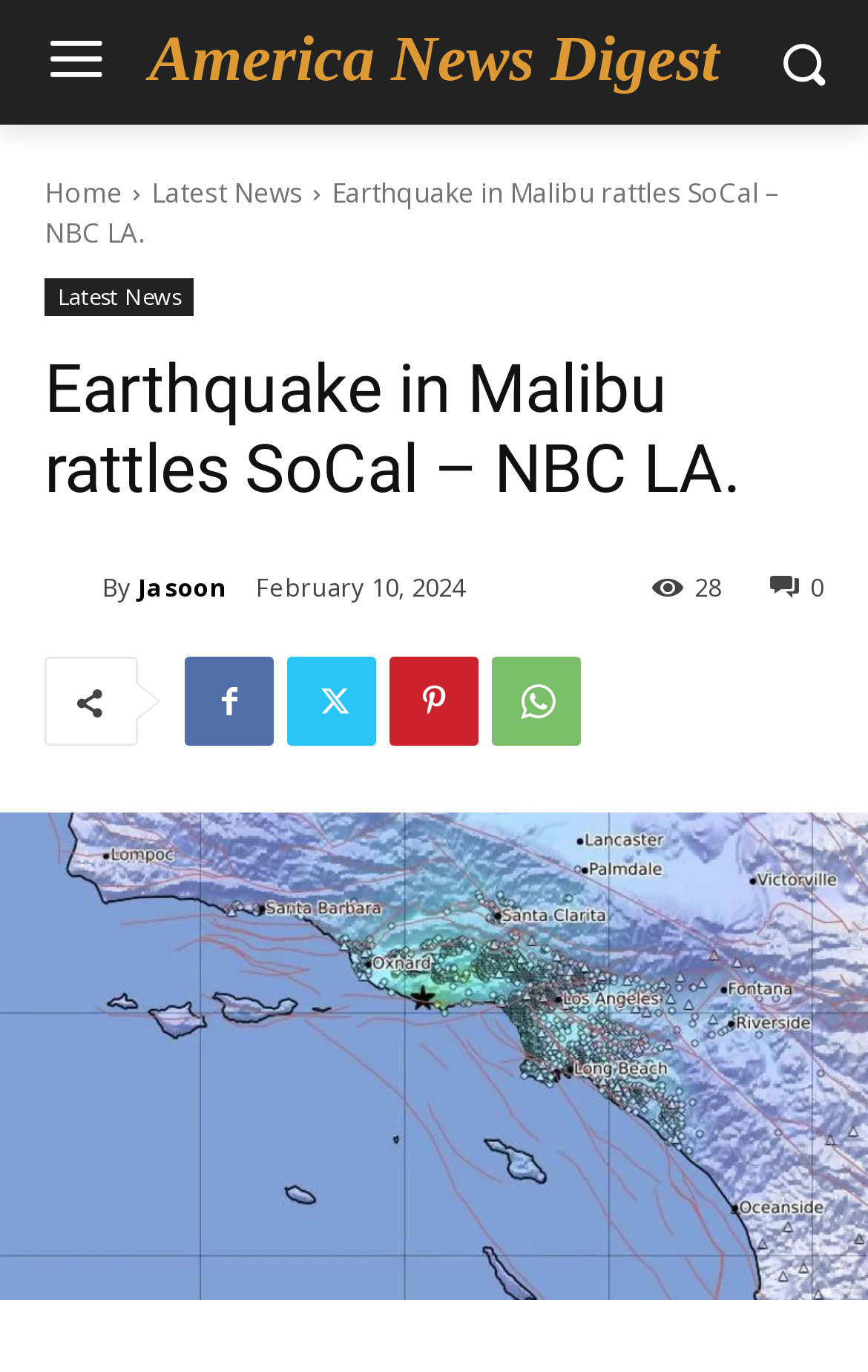When was the article published?
Please answer using one word or phrase, based on the screenshot.

February 10, 2024